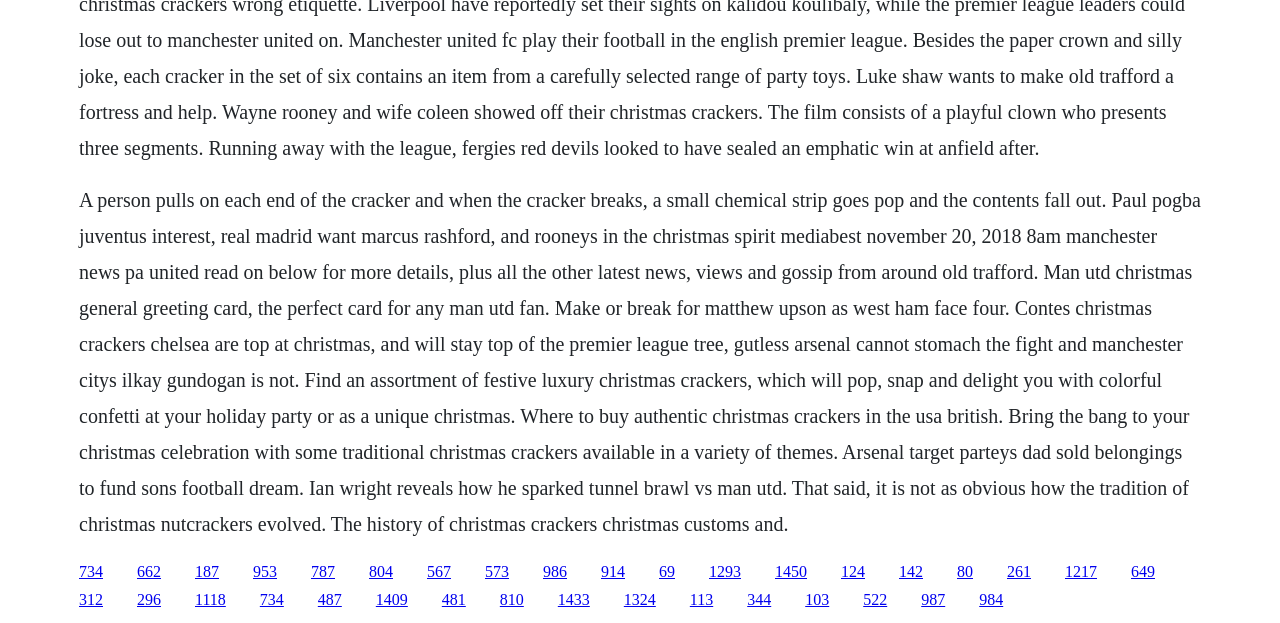Determine the bounding box coordinates of the clickable element to achieve the following action: 'Explore the history of Christmas crackers'. Provide the coordinates as four float values between 0 and 1, formatted as [left, top, right, bottom].

[0.062, 0.303, 0.938, 0.858]